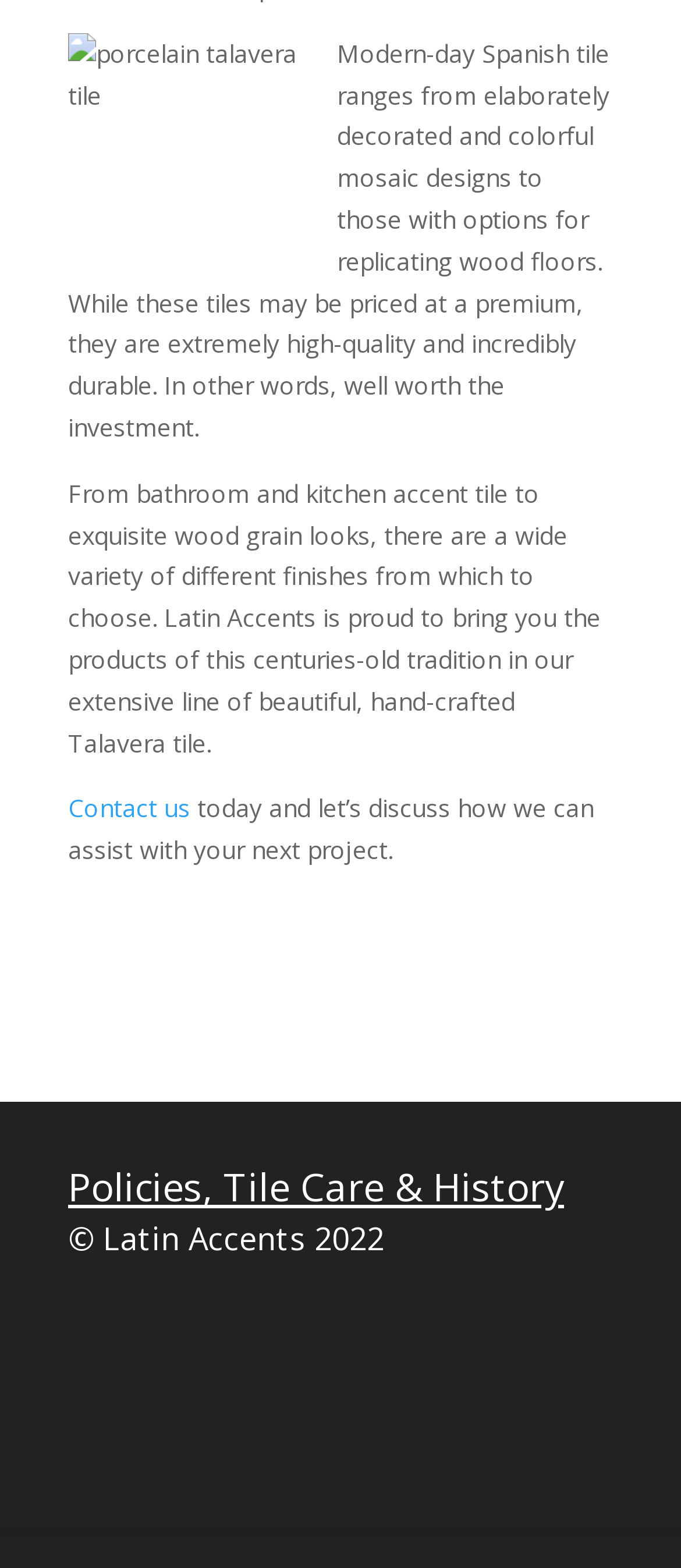What types of finishes are available for Talavera tile?
Refer to the image and provide a thorough answer to the question.

The text 'From bathroom and kitchen accent tile to exquisite wood grain looks, there are a wide variety of different finishes from which to choose.' suggests that various types of finishes are available for Talavera tile.